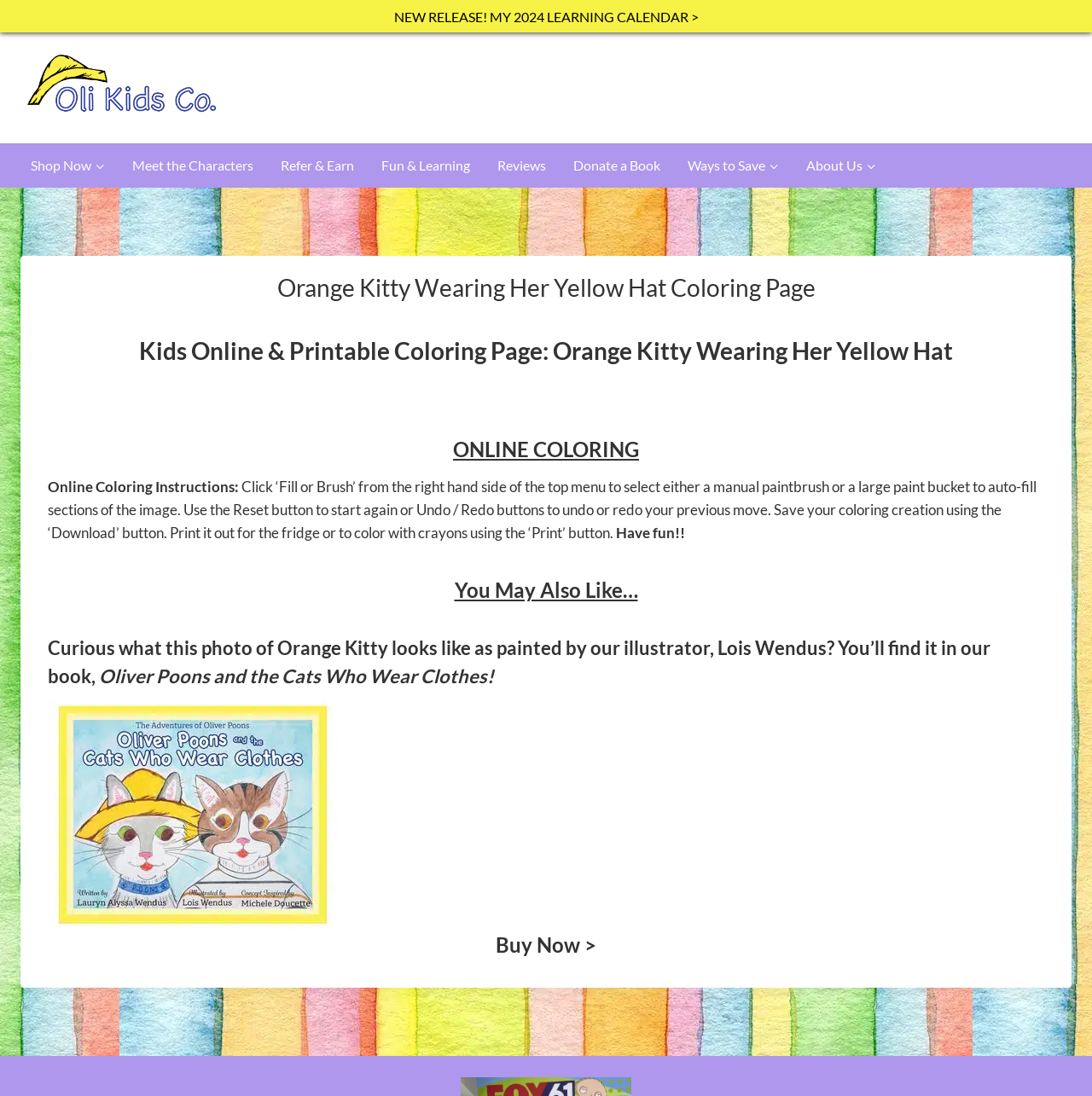How many buttons are mentioned in the online coloring instructions?
Based on the image, answer the question in a detailed manner.

The online coloring instructions mention 4 buttons: 'Fill or Brush', 'Reset', 'Undo', and 'Redo', and also mention the 'Download' and 'Print' buttons.